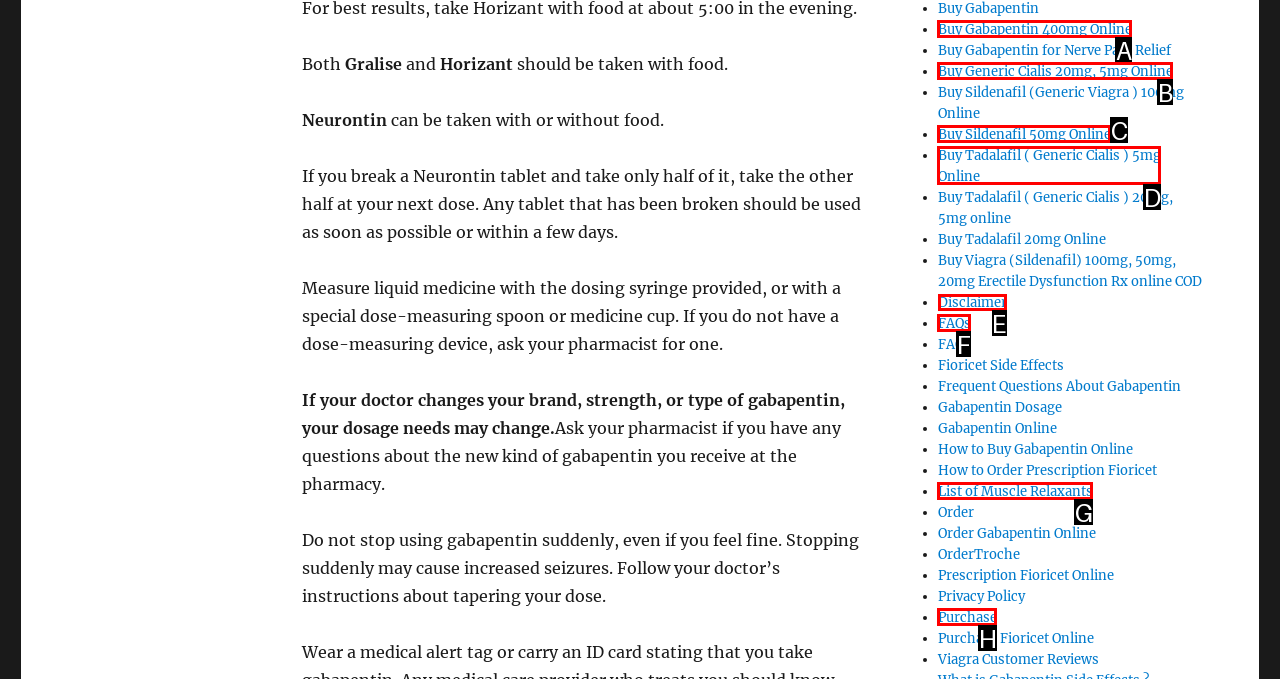Choose the HTML element to click for this instruction: Read Disclaimer Answer with the letter of the correct choice from the given options.

E